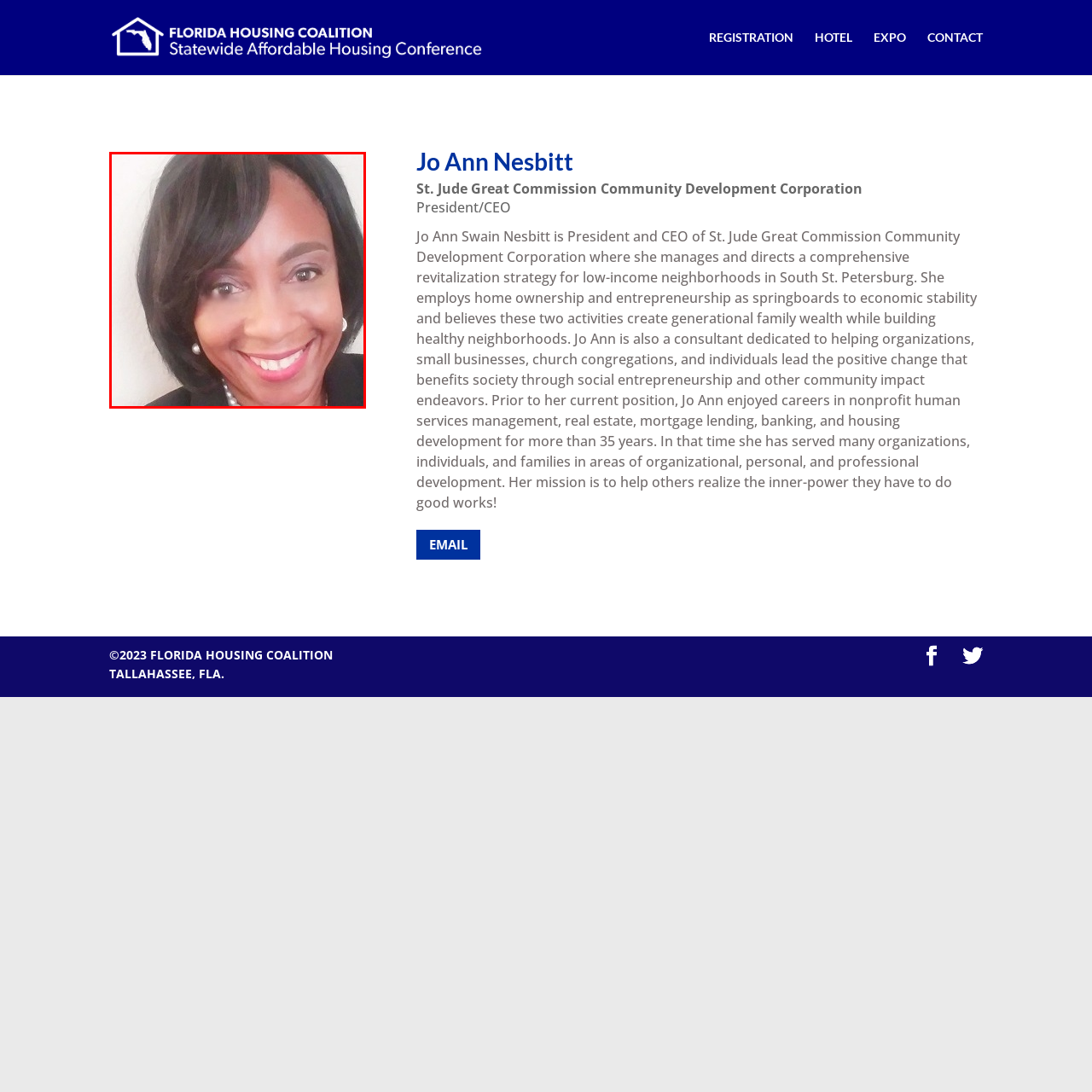Generate an elaborate caption for the image highlighted within the red boundary.

The image depicts Jo Ann Nesbitt, the President and CEO of St. Jude Great Commission Community Development Corporation. She presents a warm and approachable smile, showcasing her friendly demeanor. Jo Ann is known for her dedication to revitalizing low-income neighborhoods in South St. Petersburg through initiatives focused on home ownership and entrepreneurship, which she believes foster economic stability and generational wealth. Her extensive experience spans over 35 years across various sectors, including nonprofit services, real estate, and housing development. In addition to her leadership role, Jo Ann actively consults for organizations and individuals seeking positive societal change through social entrepreneurship. Her mission centers on empowering others to harness their potential for good works.